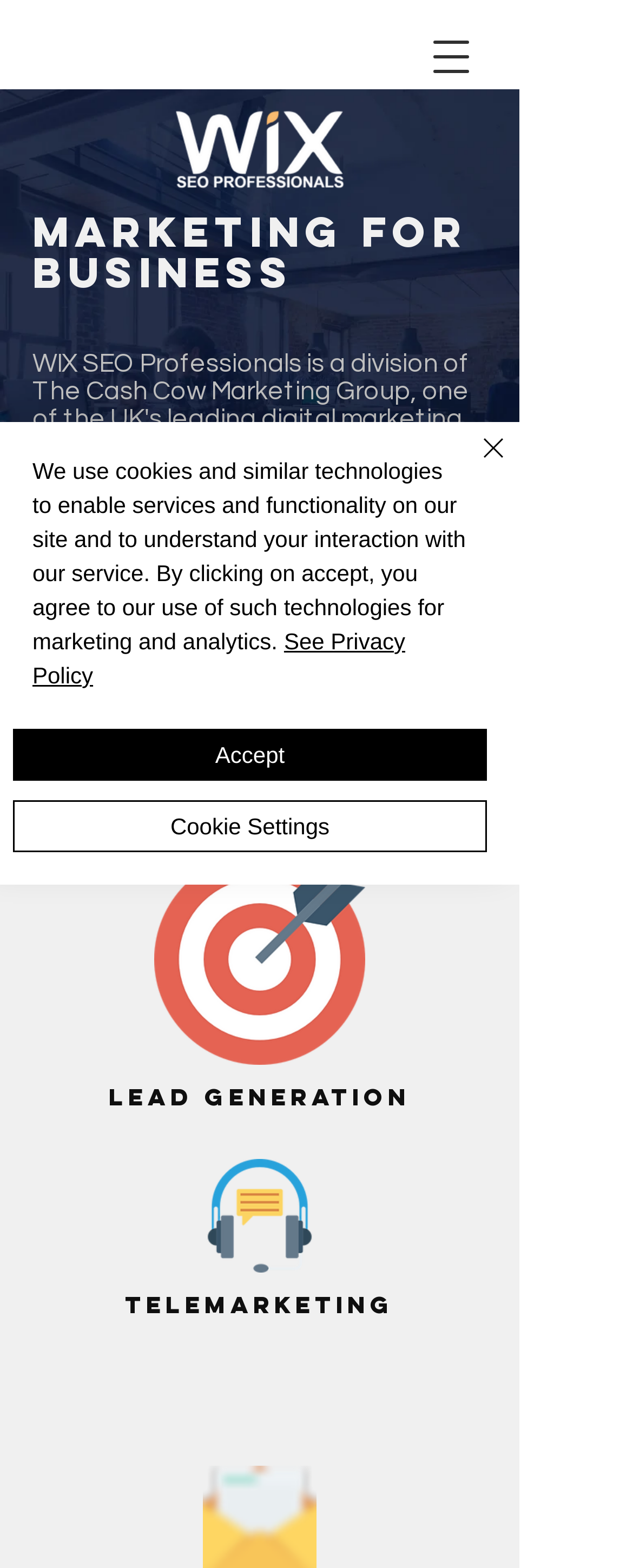What are the three main sections of the webpage?
Using the information from the image, give a concise answer in one word or a short phrase.

Marketing for Business, Lead Generation, and What We Do